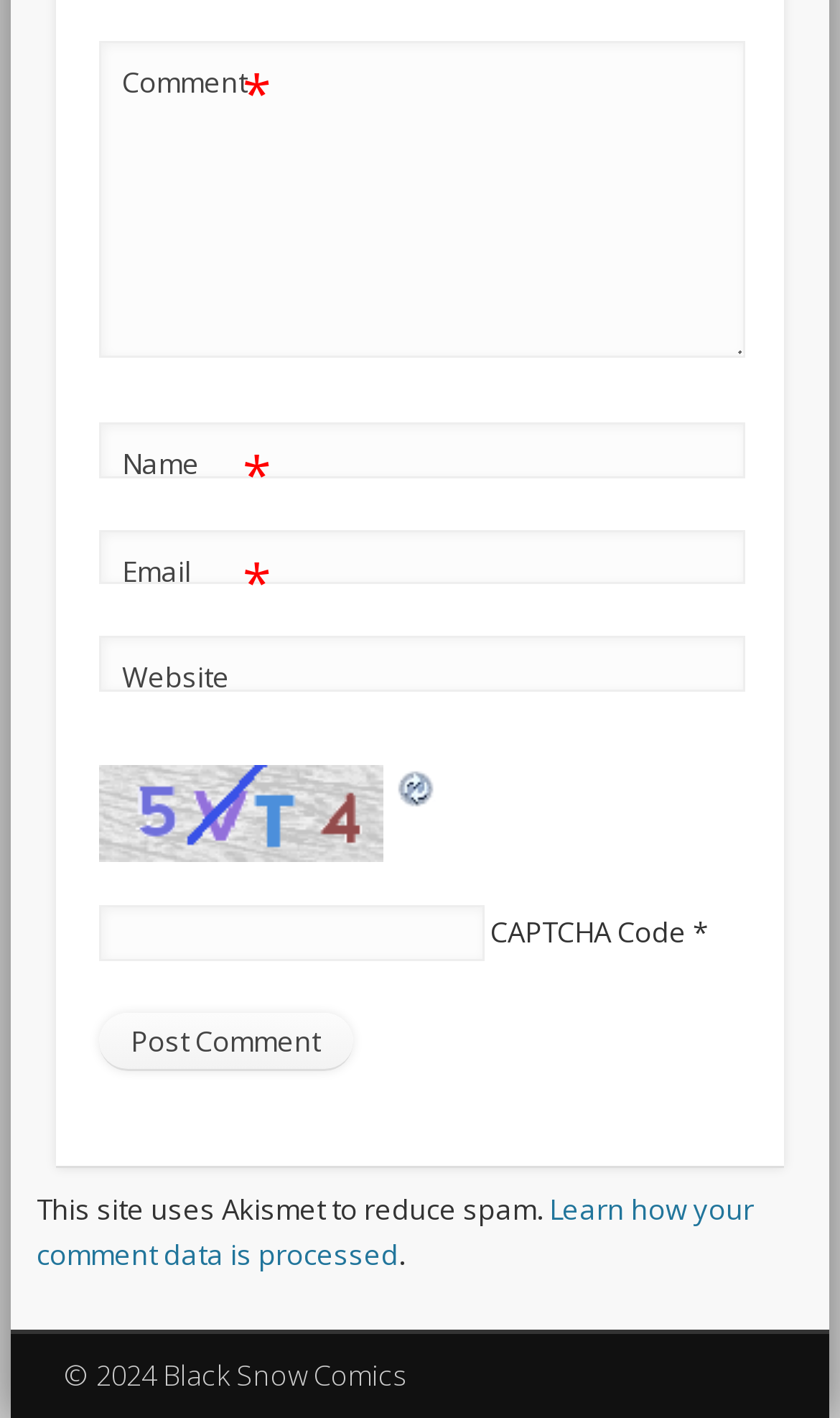Identify the bounding box coordinates for the UI element described as follows: title="Refresh". Use the format (top-left x, top-left y, bottom-right x, bottom-right y) and ensure all values are floating point numbers between 0 and 1.

[0.468, 0.542, 0.525, 0.569]